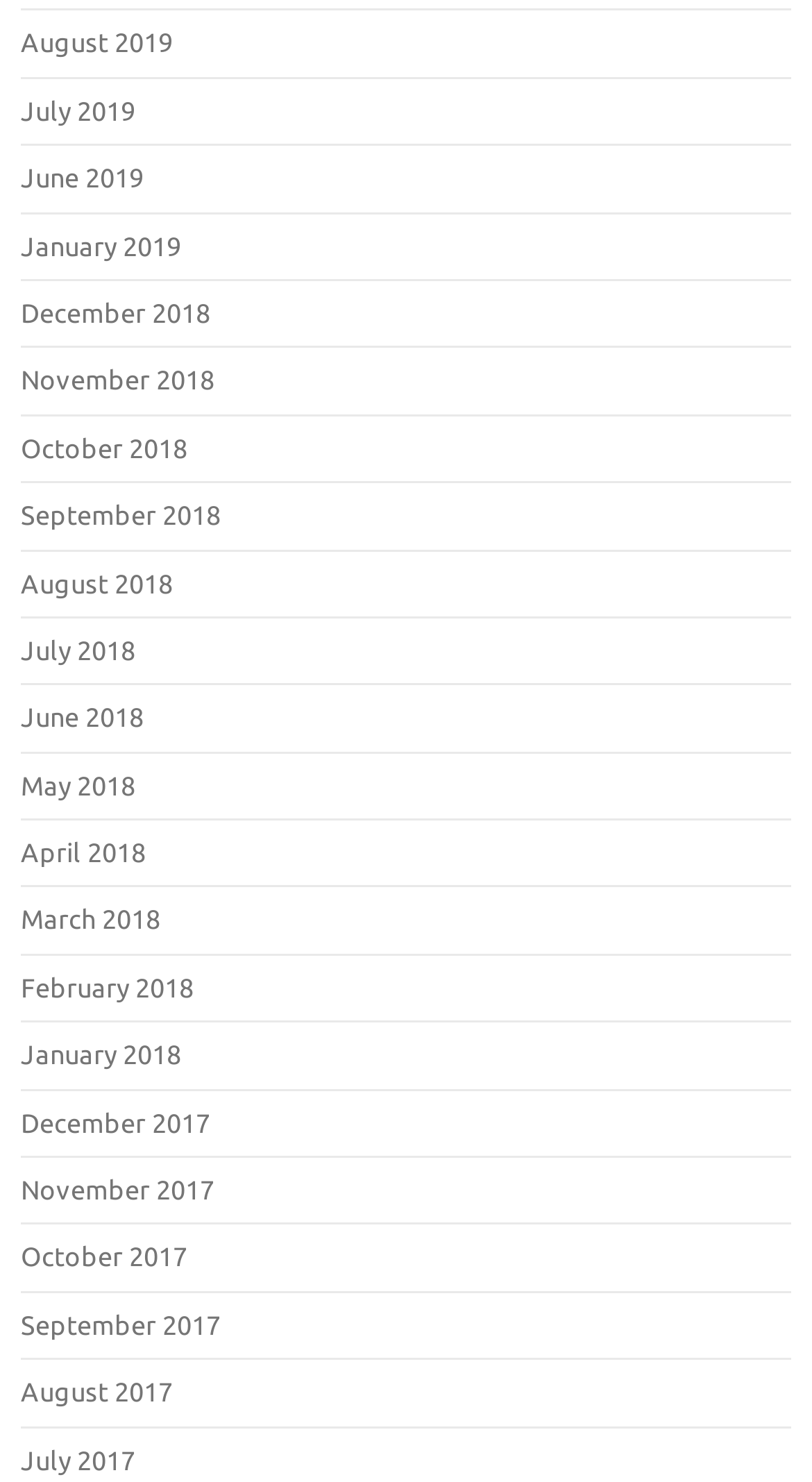Please identify the coordinates of the bounding box for the clickable region that will accomplish this instruction: "view August 2019".

[0.026, 0.019, 0.213, 0.038]